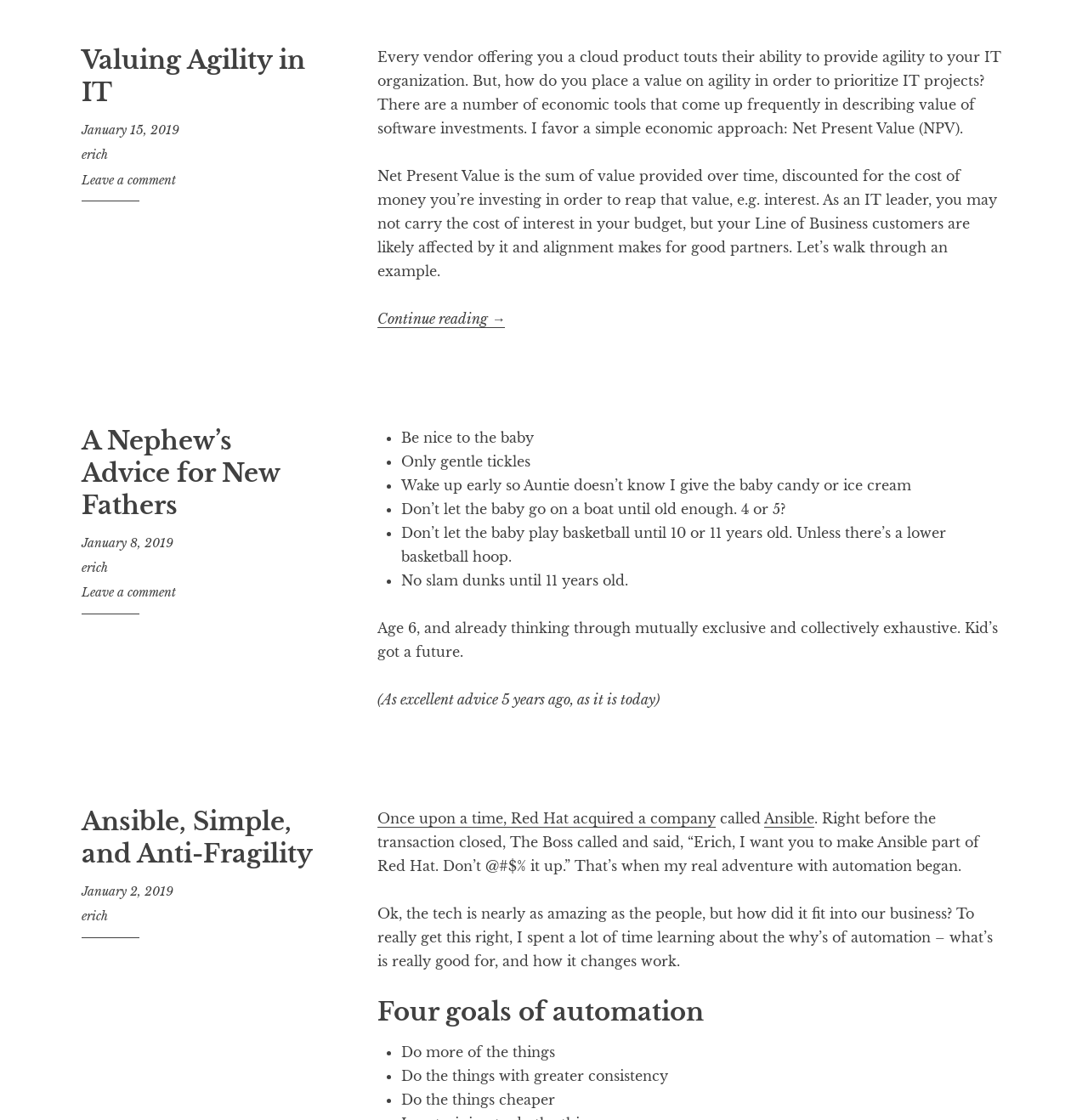Please respond in a single word or phrase: 
What is the title of the first article?

Valuing Agility in IT